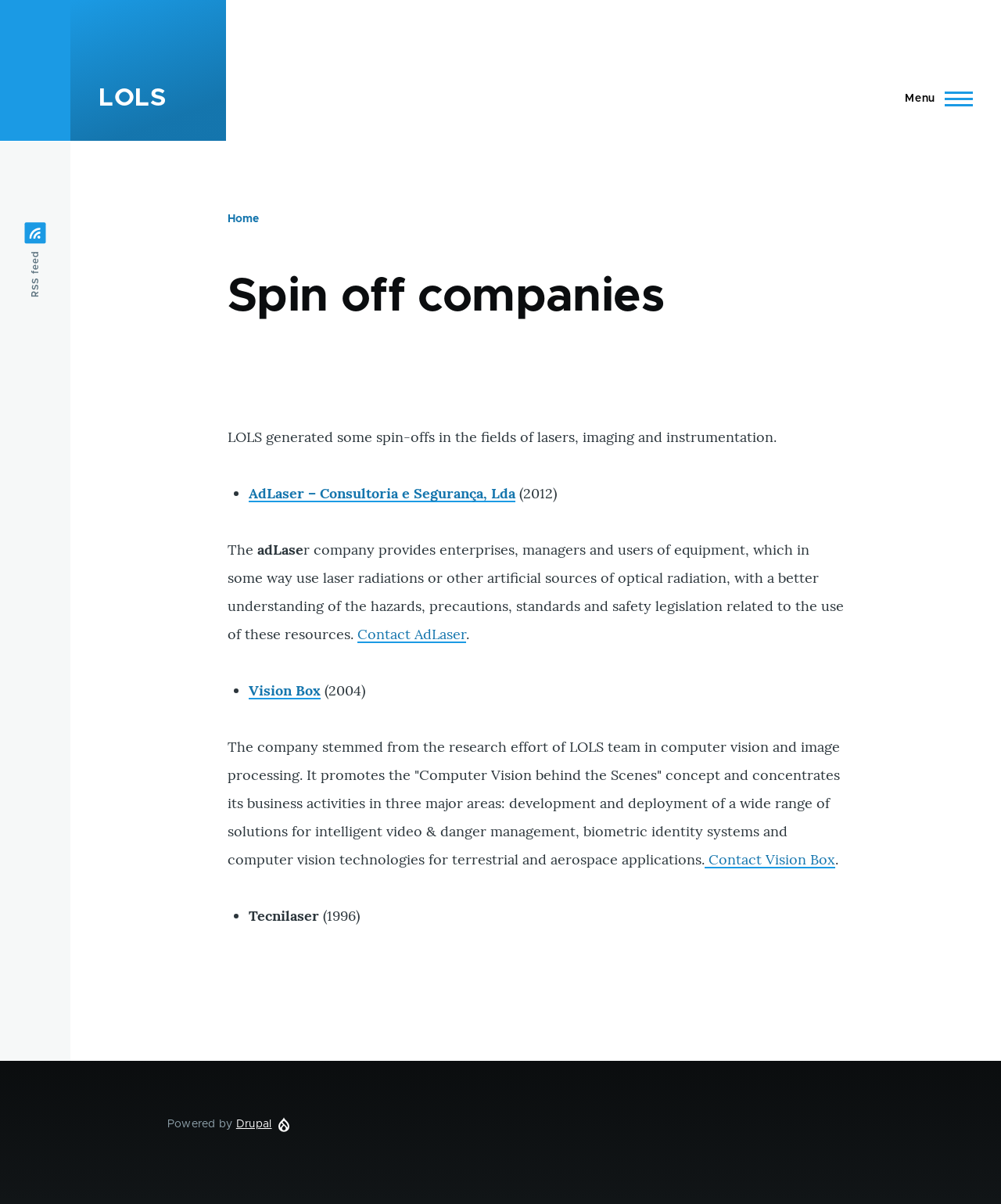What is the text of the webpage's headline?

Spin off companies